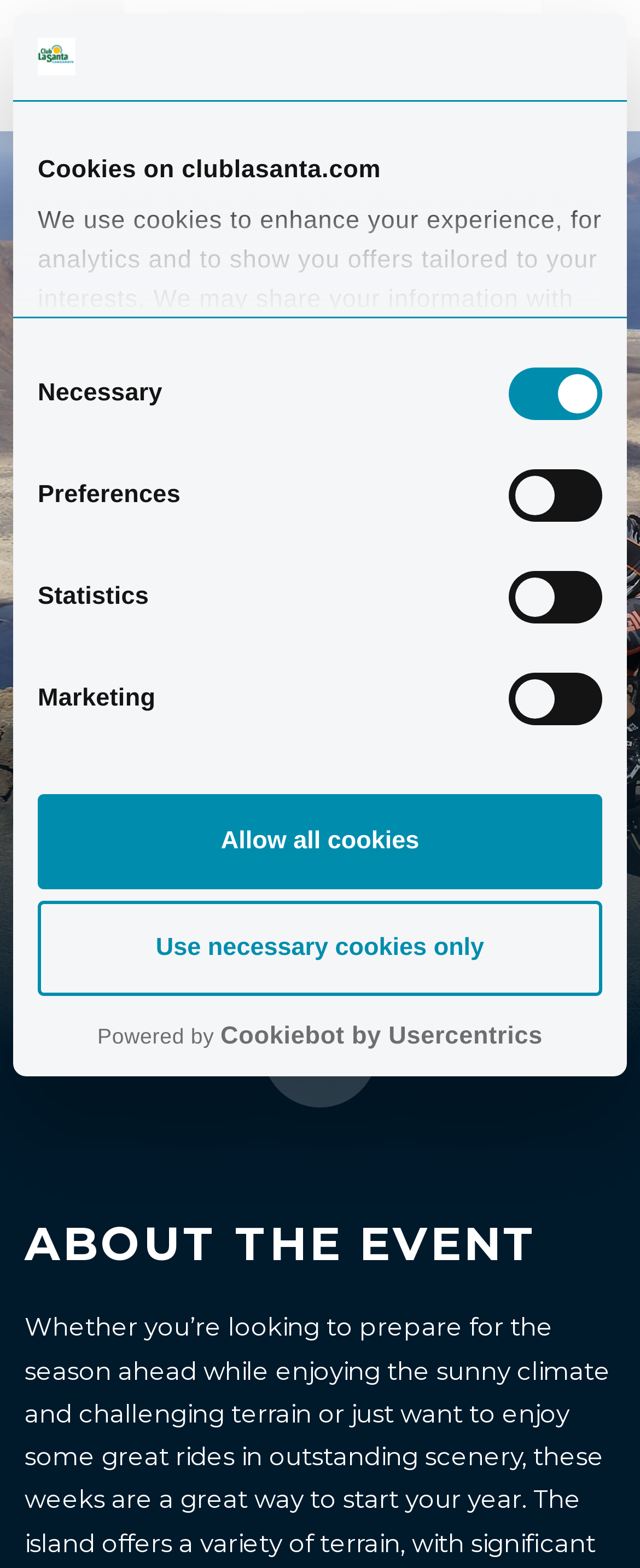Use a single word or phrase to answer the following:
What is the language of the flag icon?

German